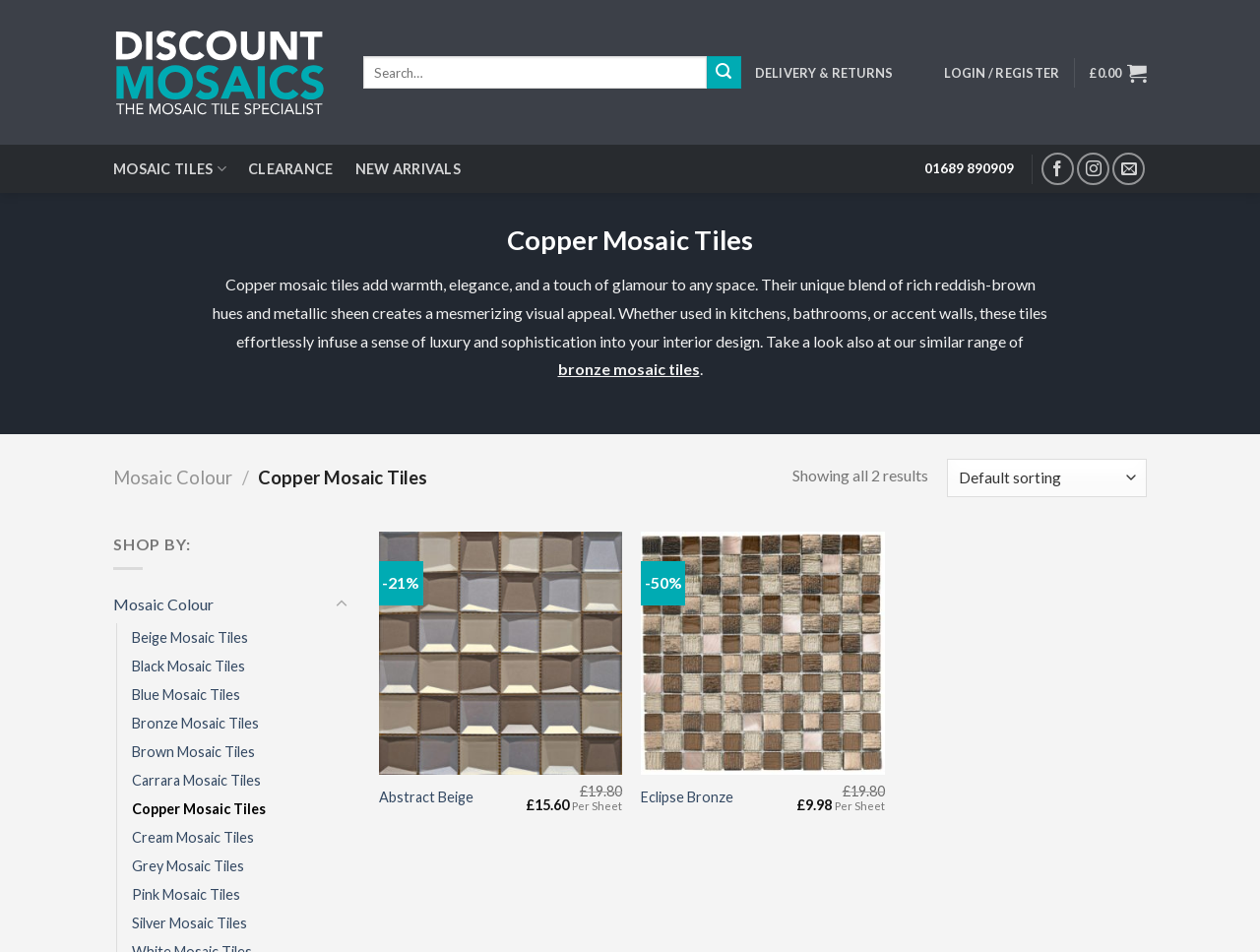What is the discount on the Eclipse Bronze mosaic tile?
Can you offer a detailed and complete answer to this question?

I found the discount by looking at the static text element with the content '-50%' located near the Eclipse Bronze mosaic tile image.